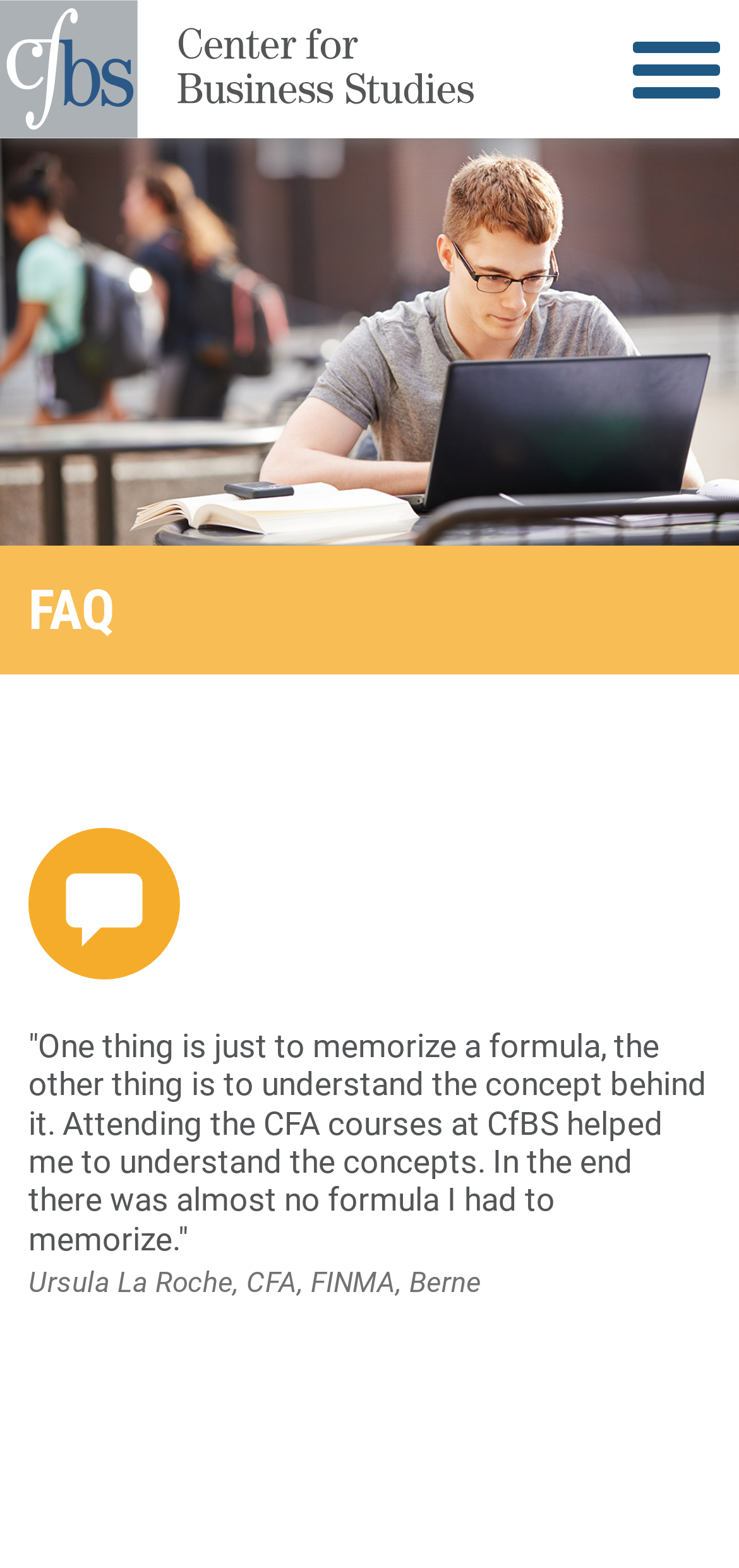Please answer the following question using a single word or phrase: 
How many headings are there on the FAQ page?

3